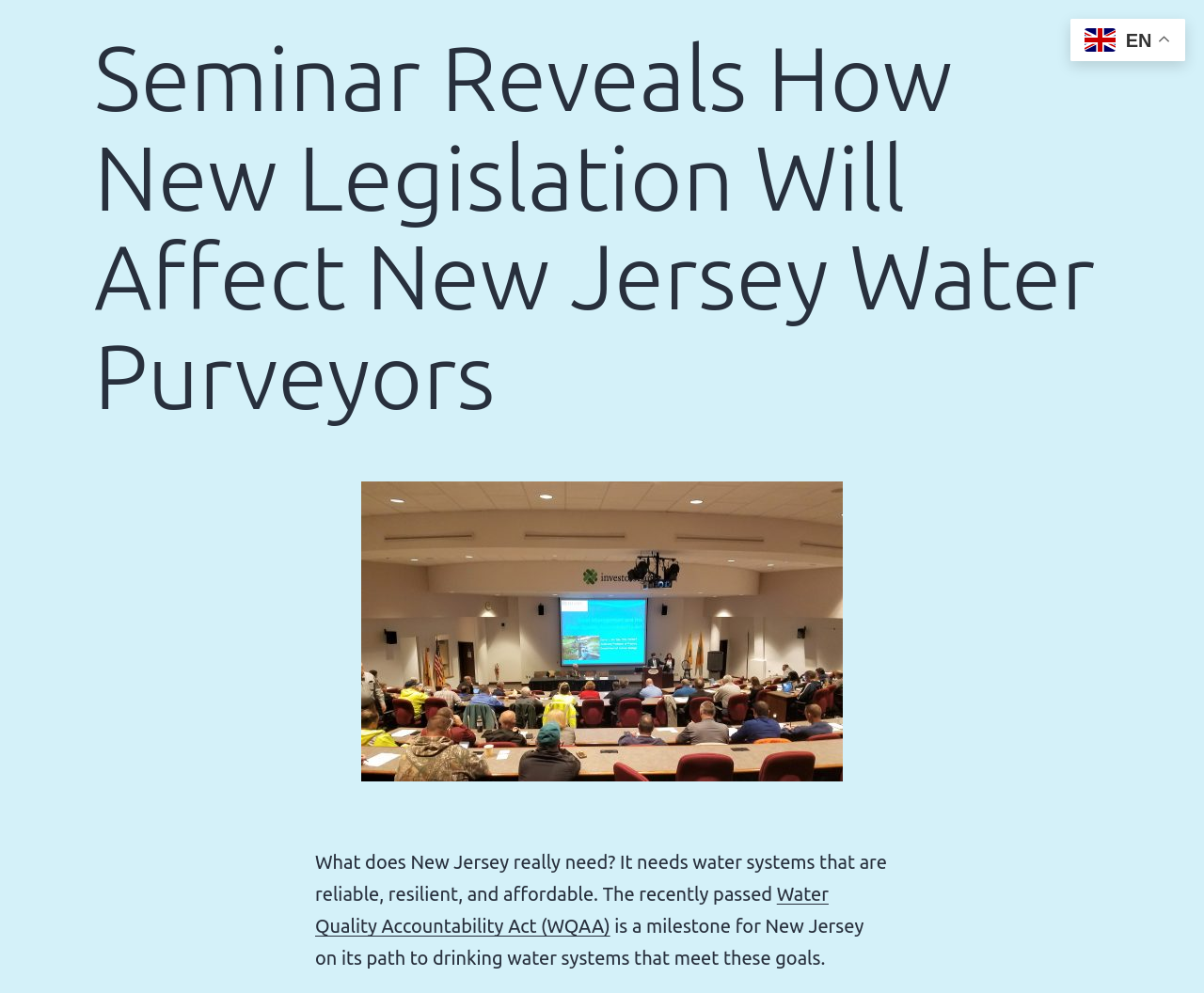What is the purpose of the Water Quality Accountability Act?
Answer the question with as much detail as possible.

The purpose of the Water Quality Accountability Act (WQAA) is to achieve drinking water systems that are reliable, resilient, and affordable, as indicated by the text on the webpage. The WQAA is a milestone for New Jersey on its path to achieving these goals.